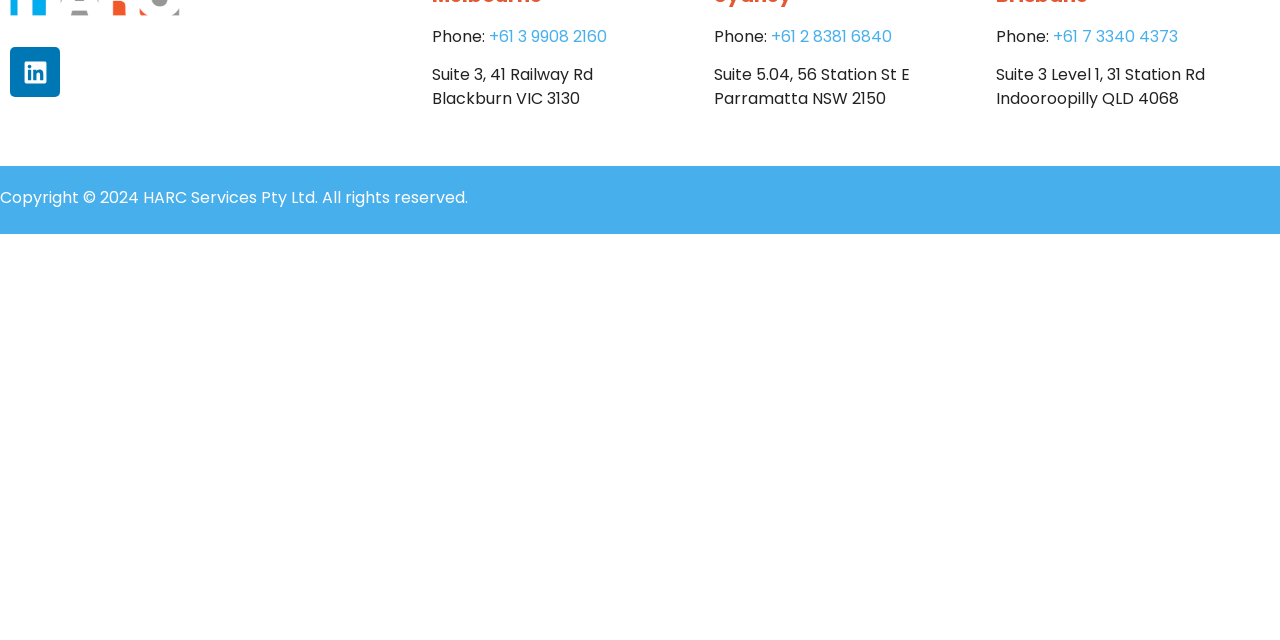Identify the bounding box coordinates for the UI element that matches this description: "+61 7 3340 4373".

[0.822, 0.039, 0.92, 0.075]